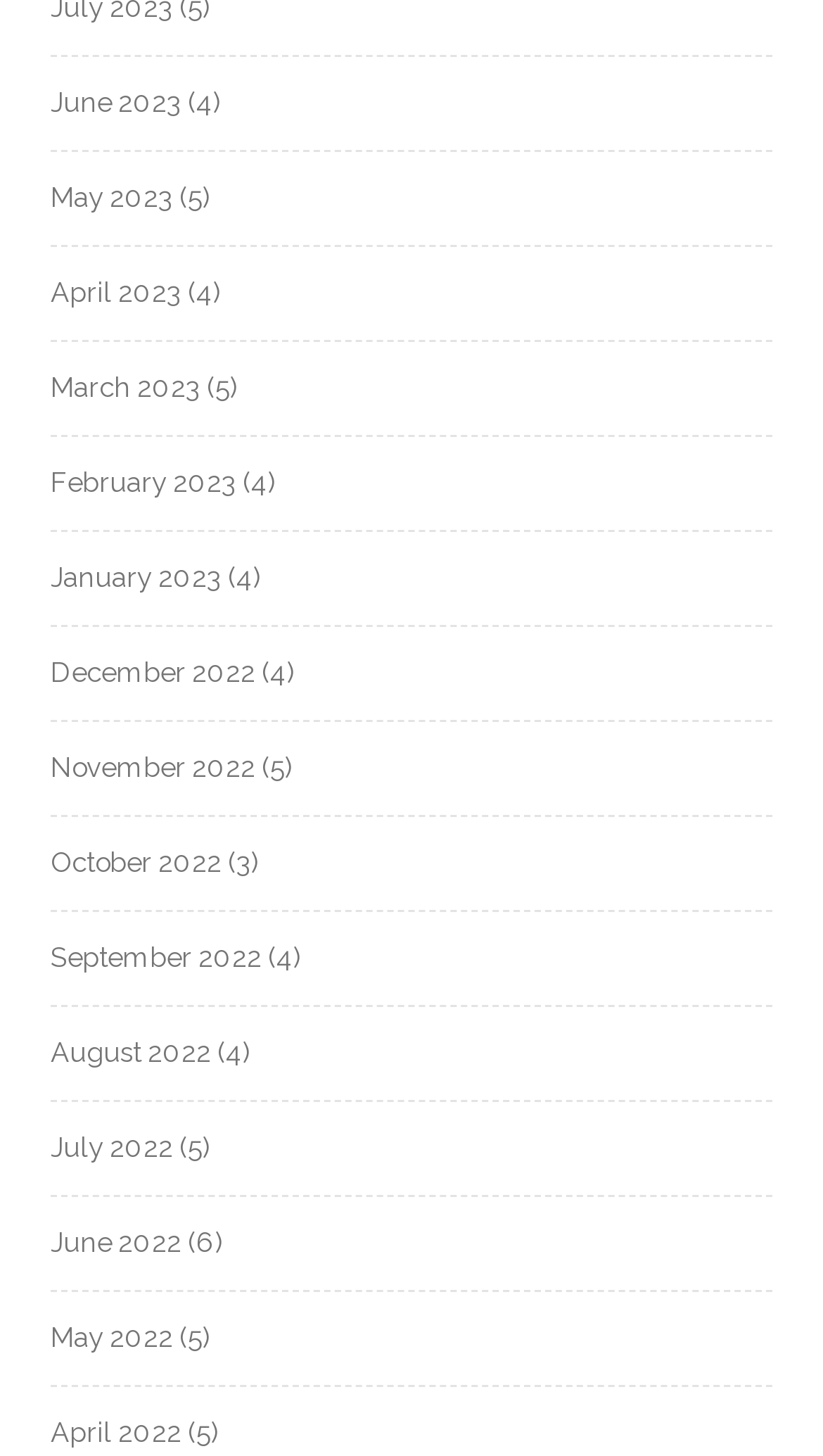Please reply to the following question using a single word or phrase: 
How many months have 5 articles?

4